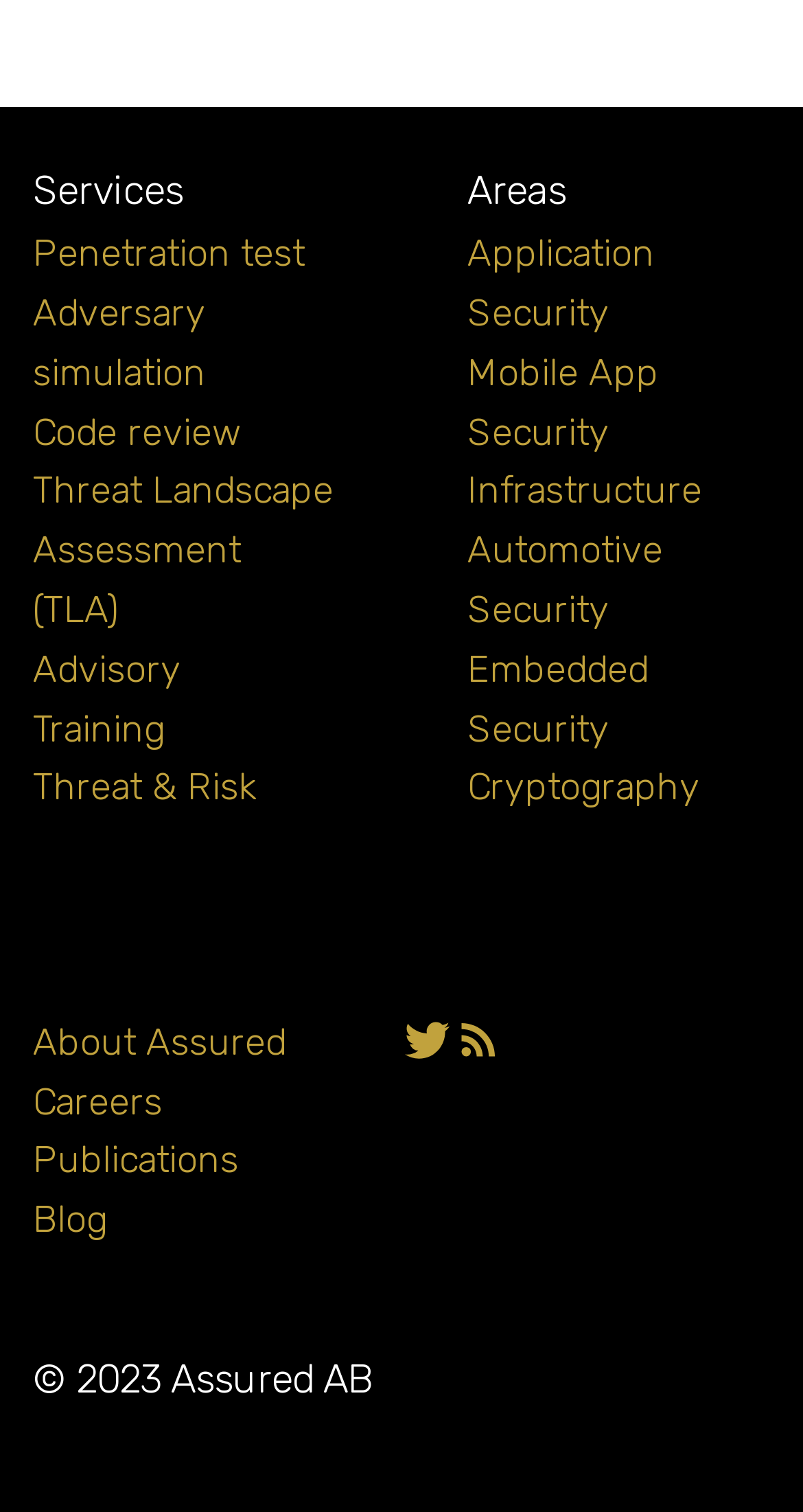How many links are under 'Services'?
Based on the screenshot, respond with a single word or phrase.

7